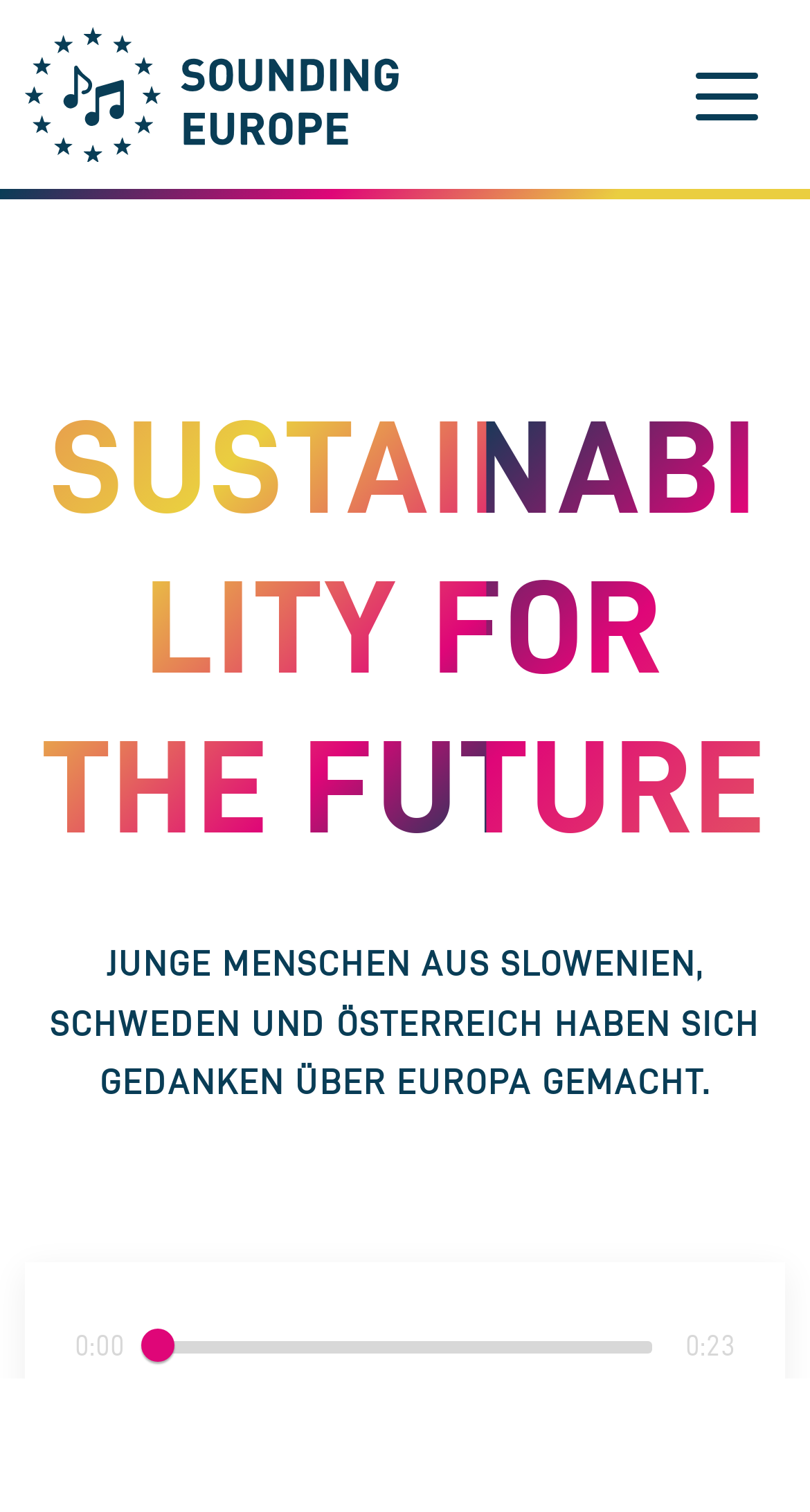What is the language of the text?
Look at the webpage screenshot and answer the question with a detailed explanation.

By analyzing the text content, I found that the language used is German, as the text 'JUNGE MENSCHEN AUS SLOWENIEN, SCHWEDEN UND ÖSTERREICH HABEN SICH GEDANKEN ÜBER EUROPA GEMACHT.' is written in German.